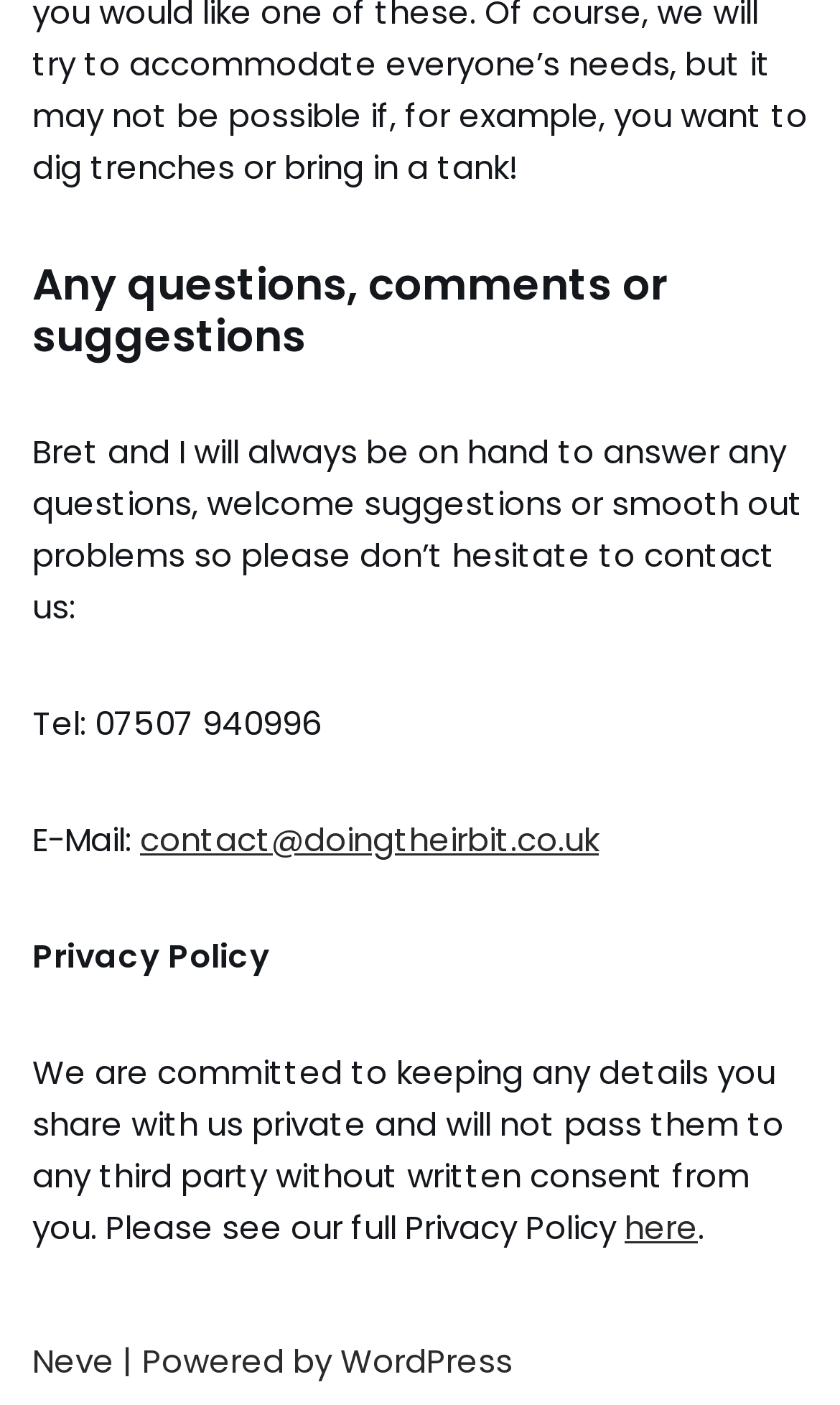Mark the bounding box of the element that matches the following description: "contact@doingtheirbit.co.uk".

[0.167, 0.581, 0.713, 0.613]